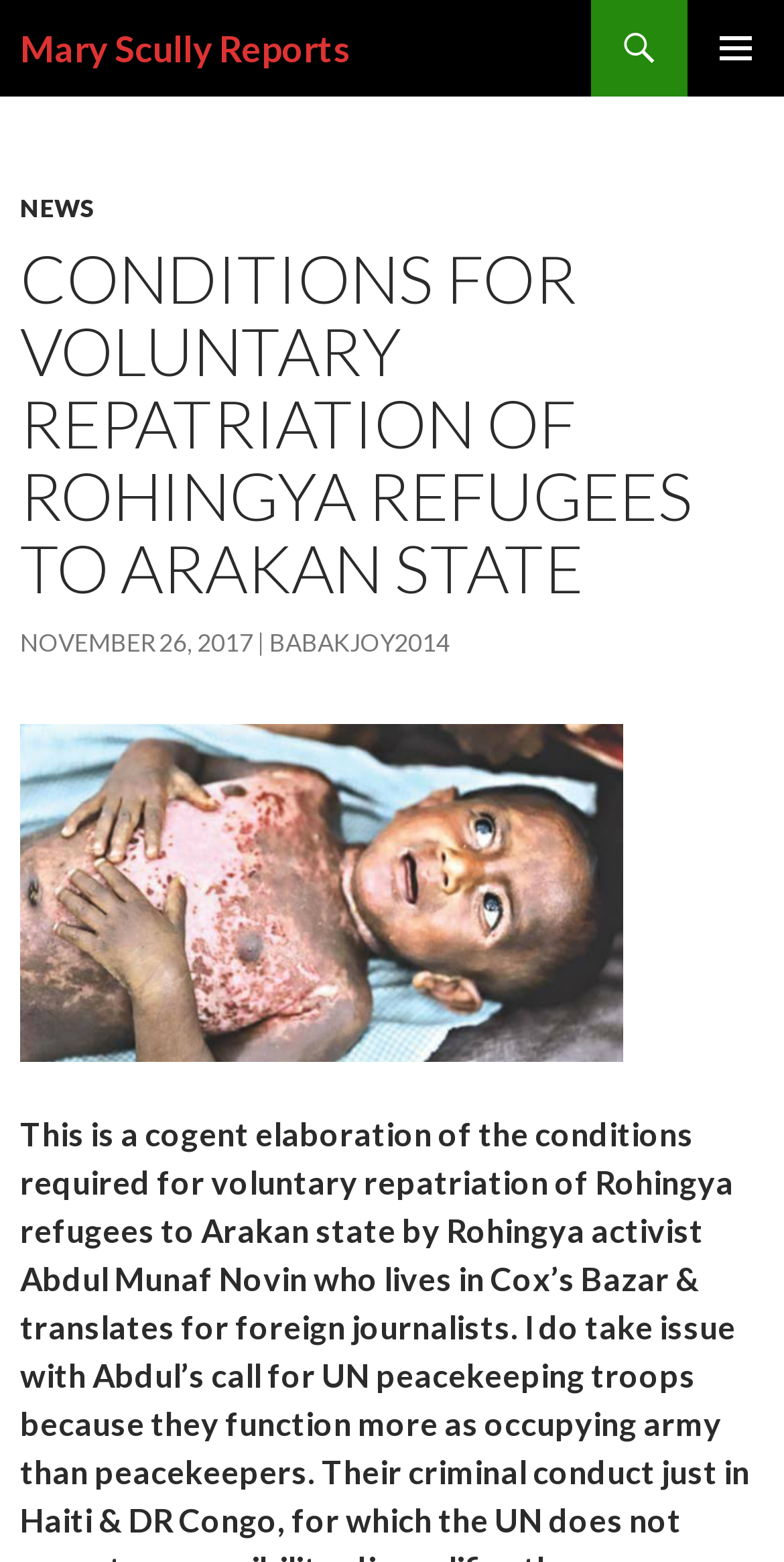Who is the author of the article?
Use the image to answer the question with a single word or phrase.

BABAKJOY2014